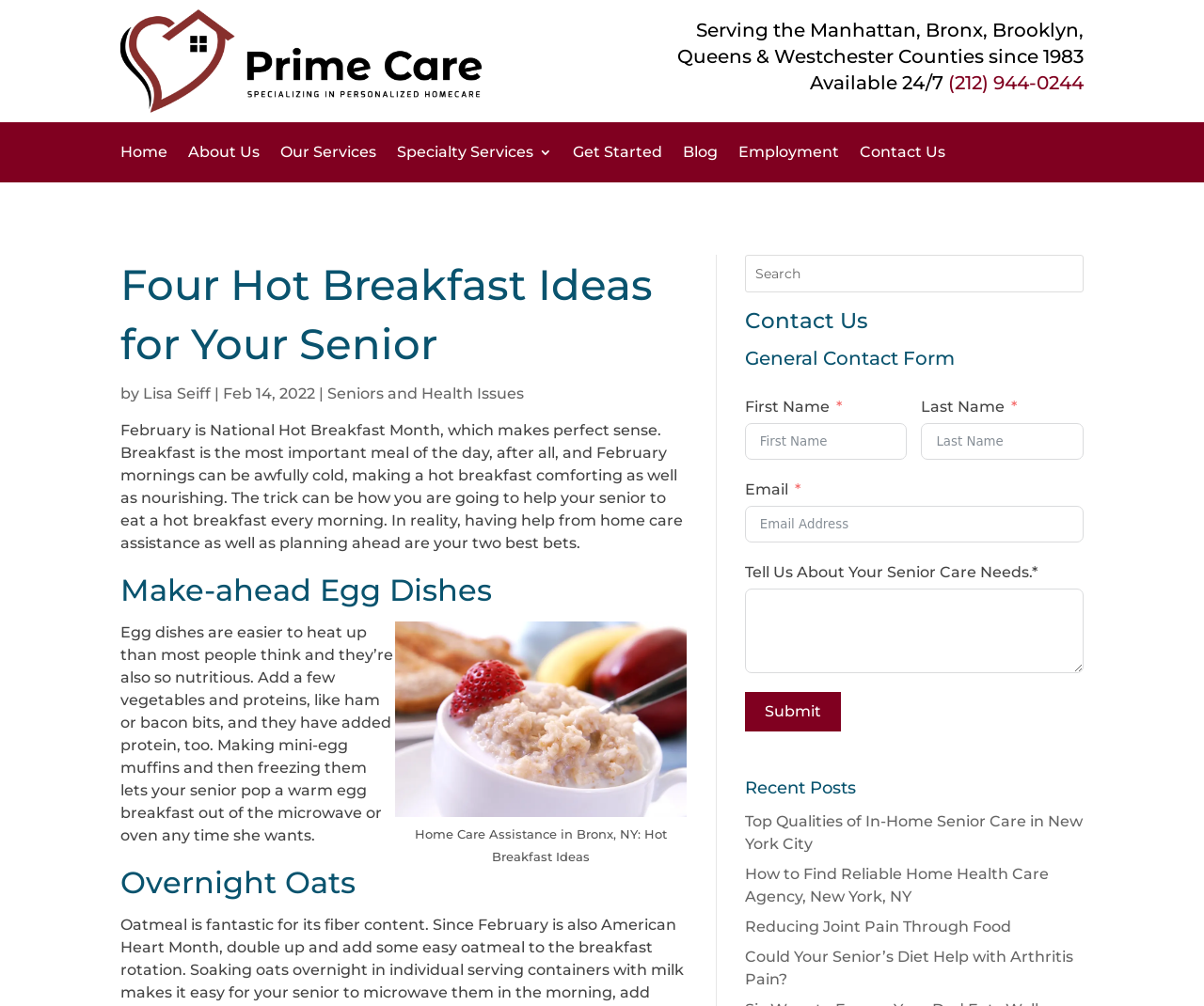Using the elements shown in the image, answer the question comprehensively: What is the name of the organization providing home care assistance?

I inferred this answer by looking at the heading 'Serving the Manhattan, Bronx, Brooklyn, Queens & Westchester Counties since 1983 Available 24/7 (212) 944-0244' which suggests that the organization is Home Care Assistance.